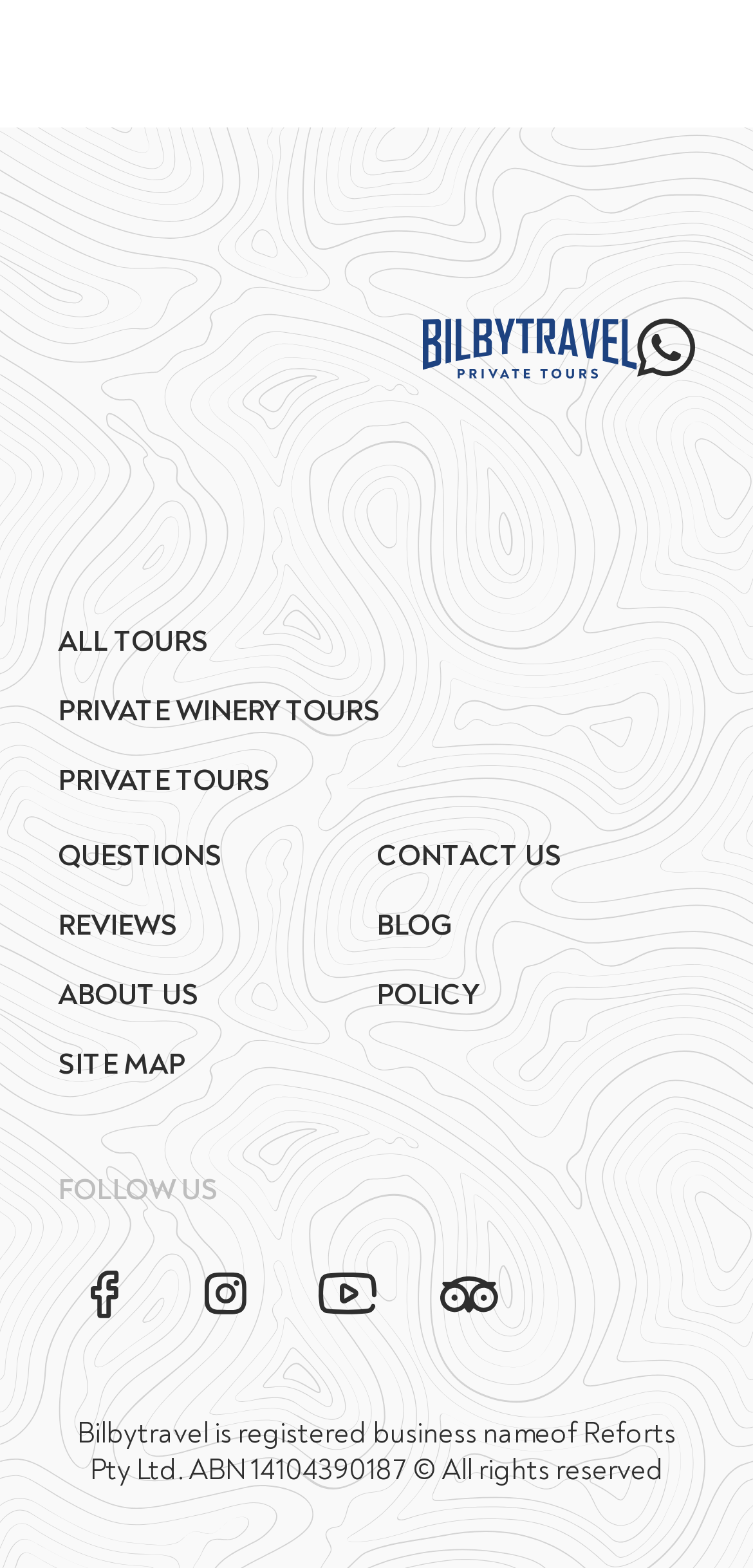What is the last menu item?
Use the information from the image to give a detailed answer to the question.

The last menu item can be found by examining the links on the webpage, and it is 'SITE MAP', which is located at the bottom of the menu list.